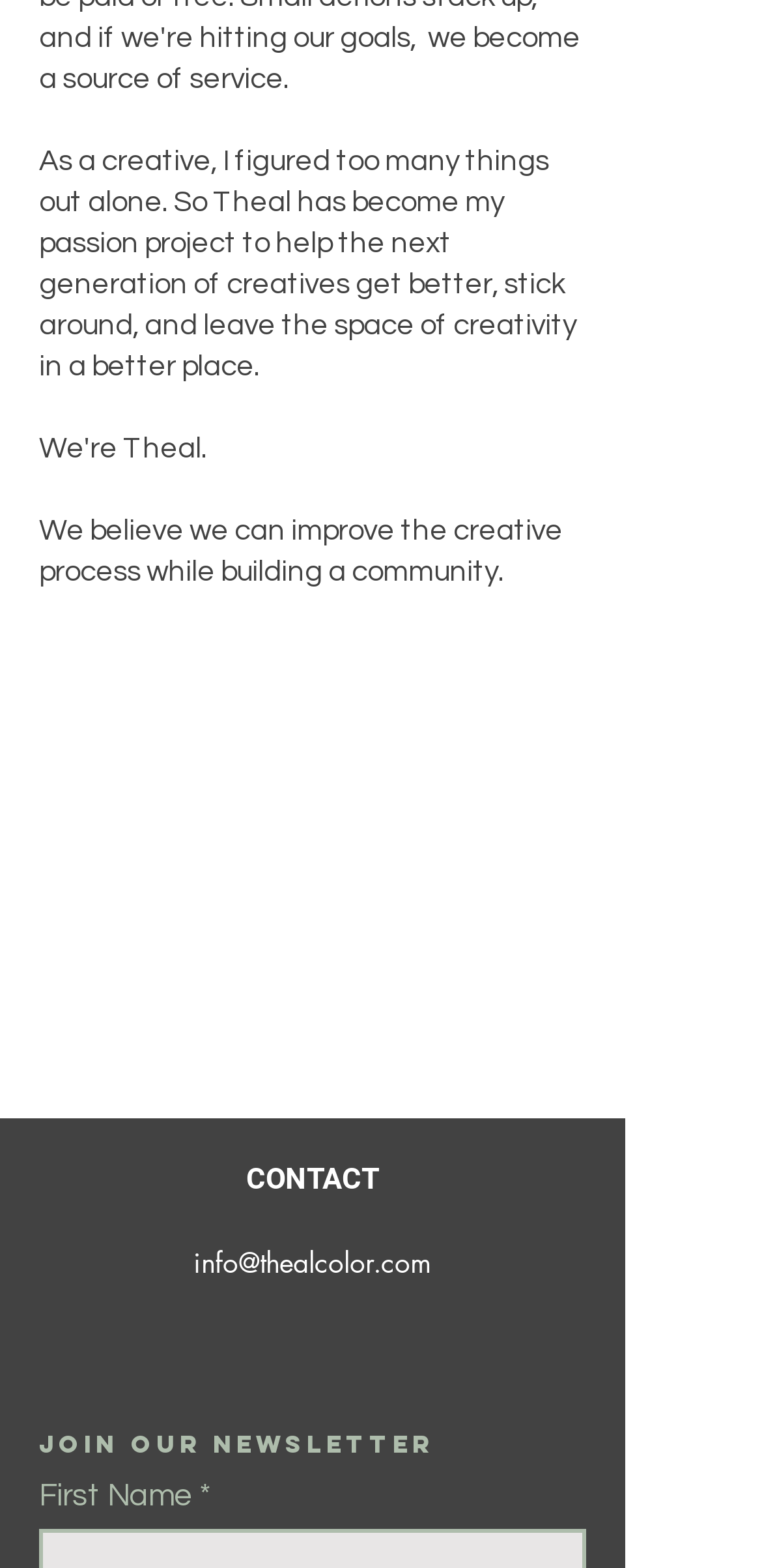How can someone contact Theal?
Using the information from the image, provide a comprehensive answer to the question.

The contact information for Theal is provided as 'info@thealcolor.com', which is a link that can be used to send an email.